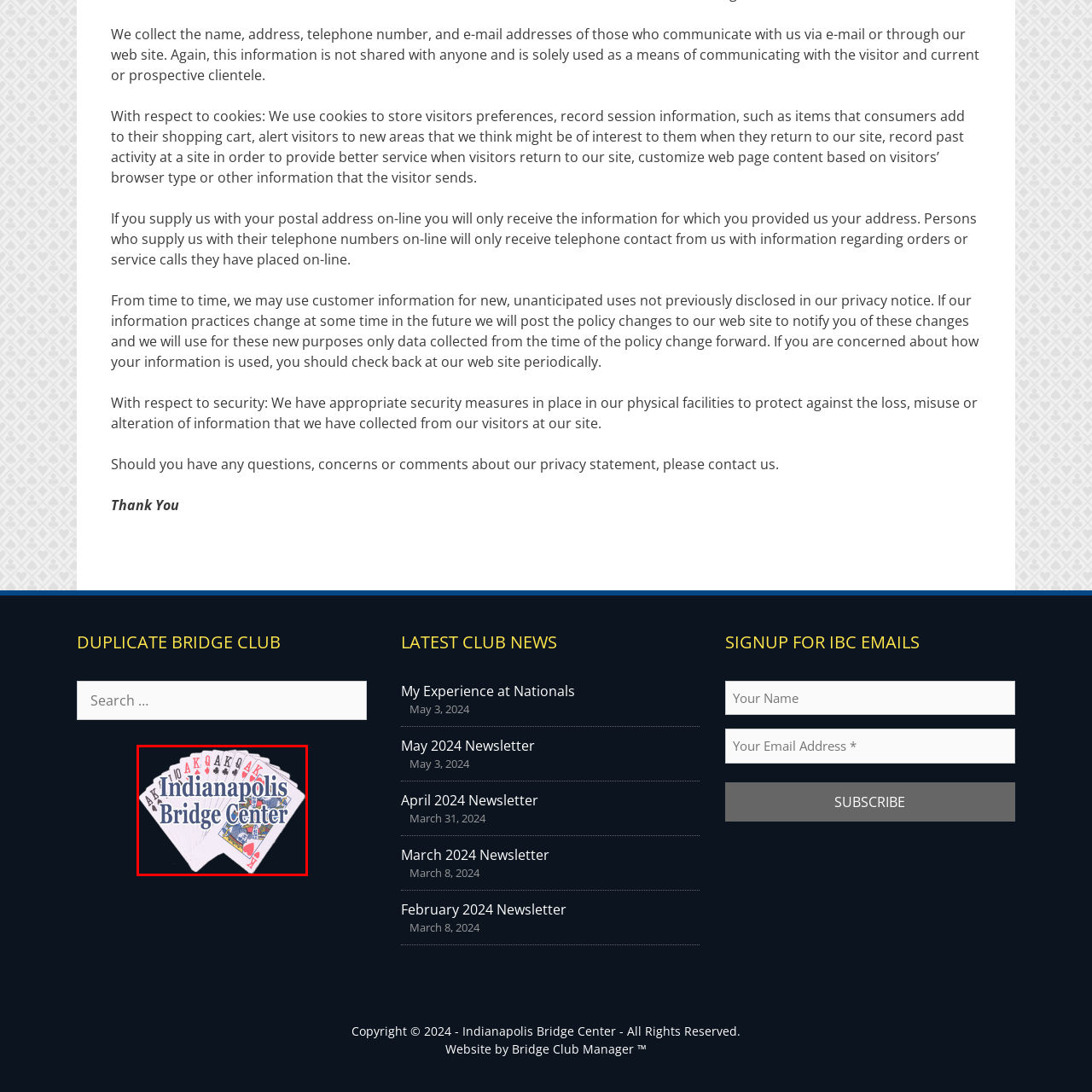What game is the club focused on?
Check the image inside the red boundary and answer the question using a single word or brief phrase.

Bridge